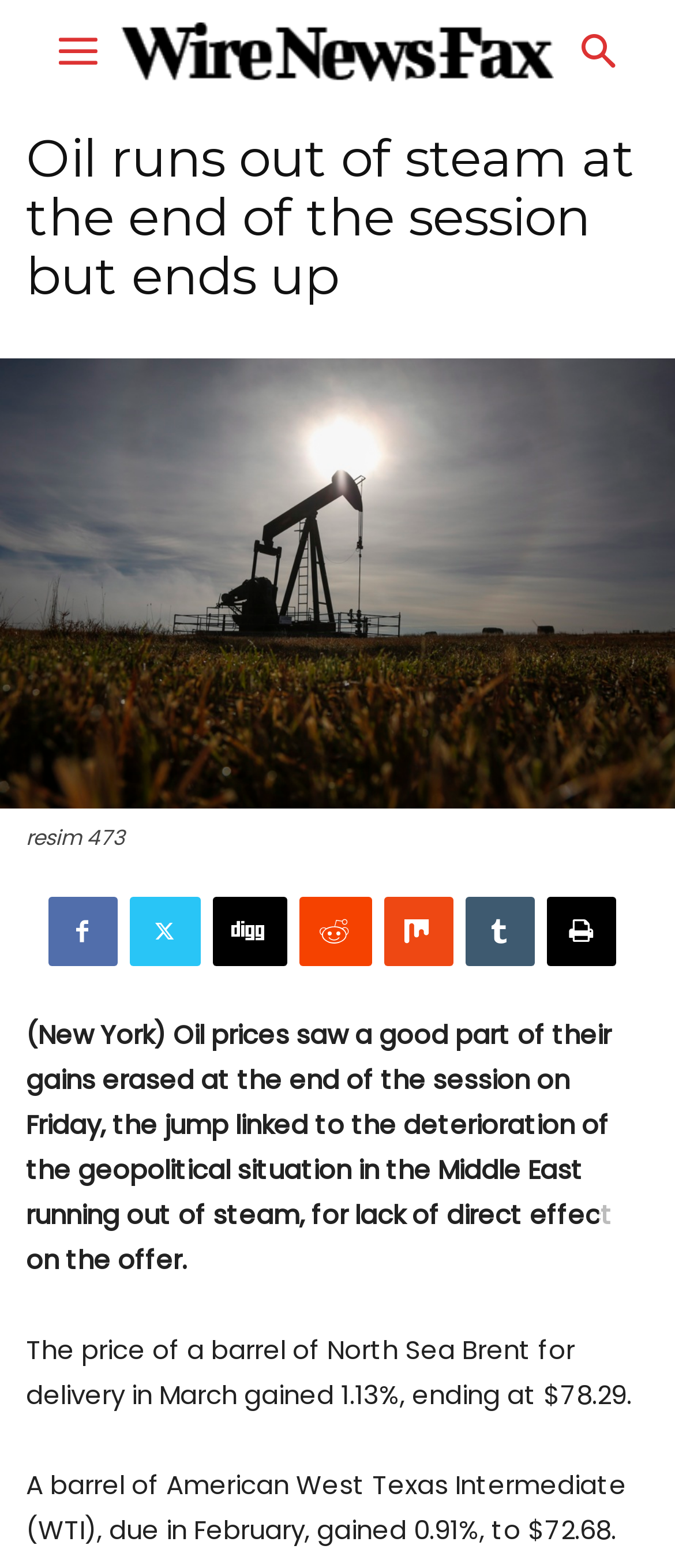Identify the bounding box for the UI element described as: "parent_node: resim 473". Ensure the coordinates are four float numbers between 0 and 1, formatted as [left, top, right, bottom].

[0.0, 0.498, 1.0, 0.521]